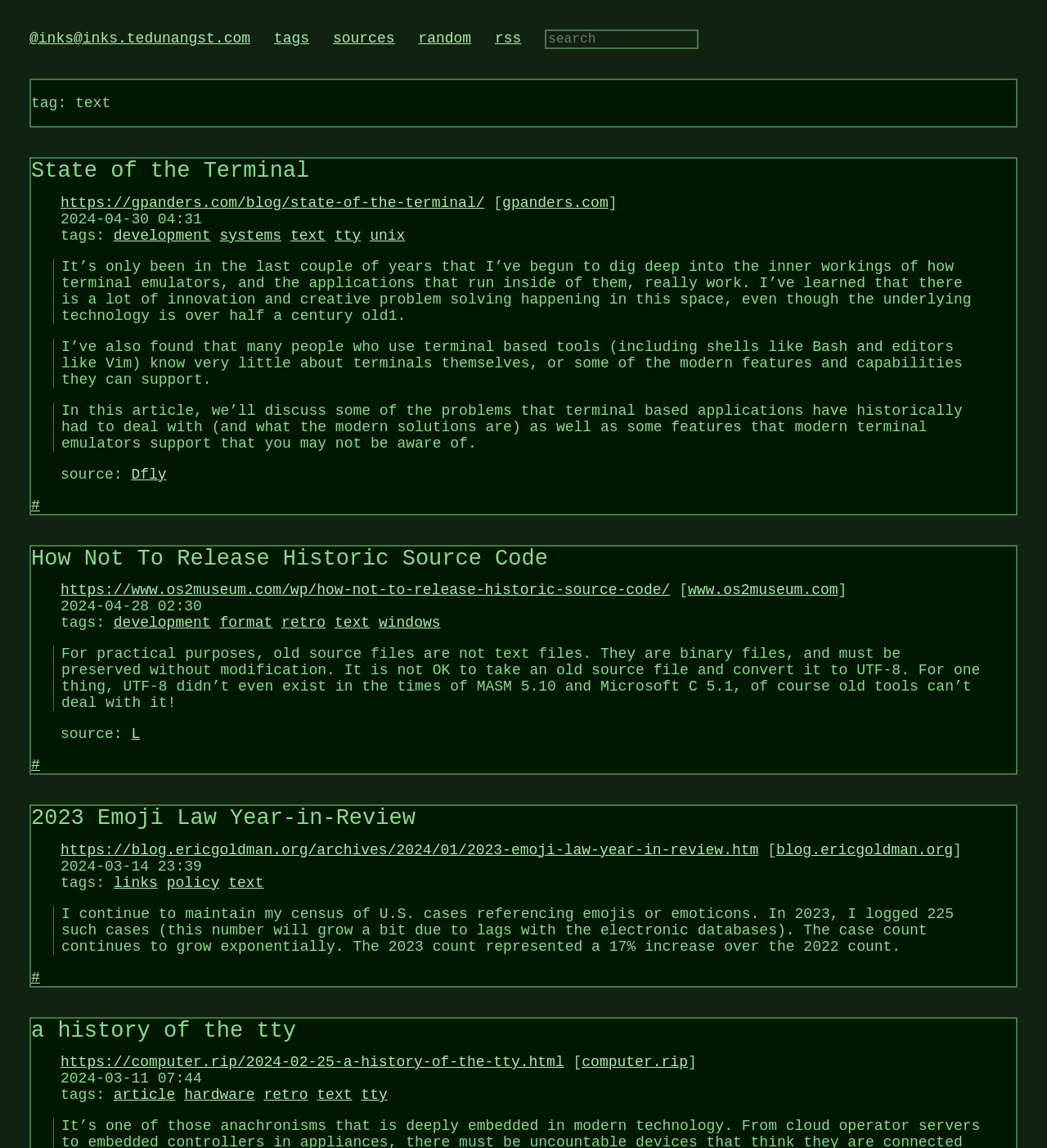What is the tag of the third article?
Please look at the screenshot and answer in one word or a short phrase.

links